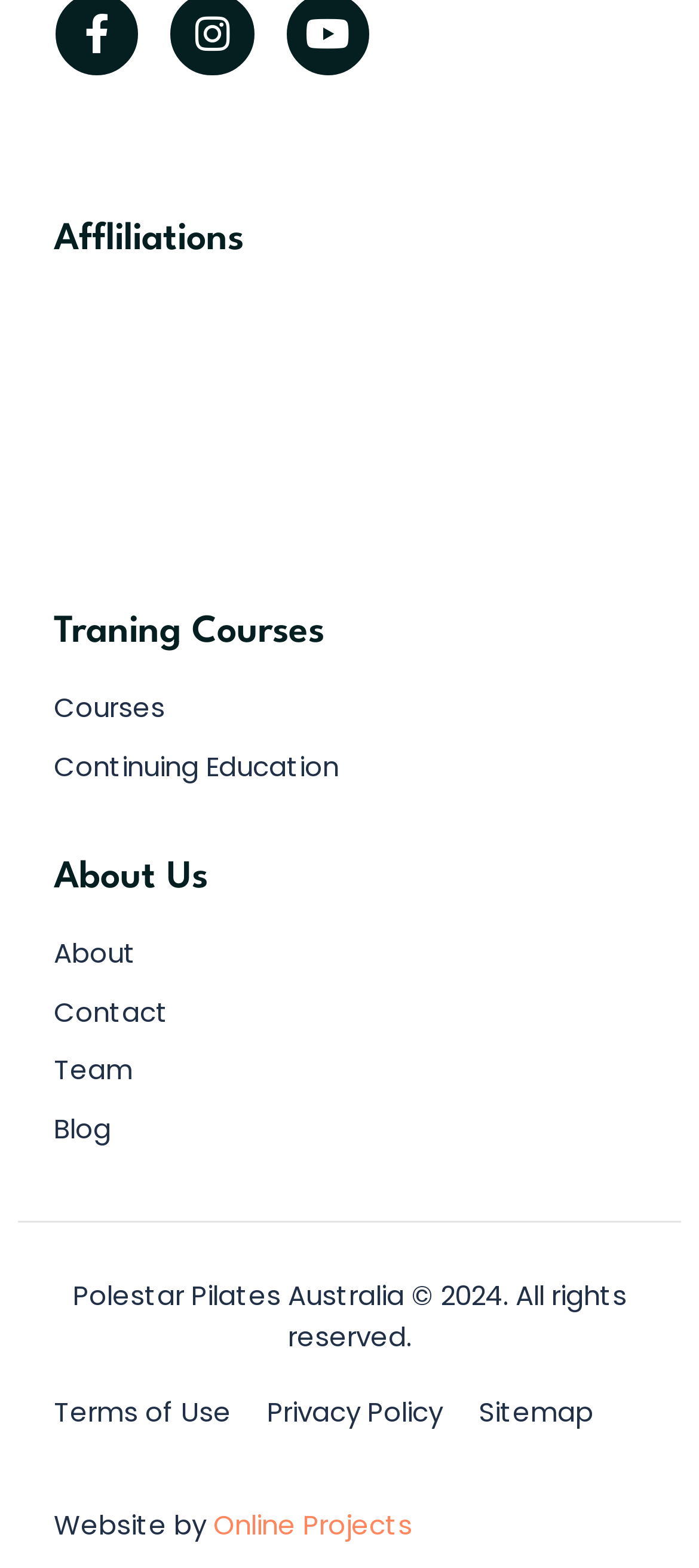Respond to the question below with a concise word or phrase:
How many links are under the 'About Us' heading?

4